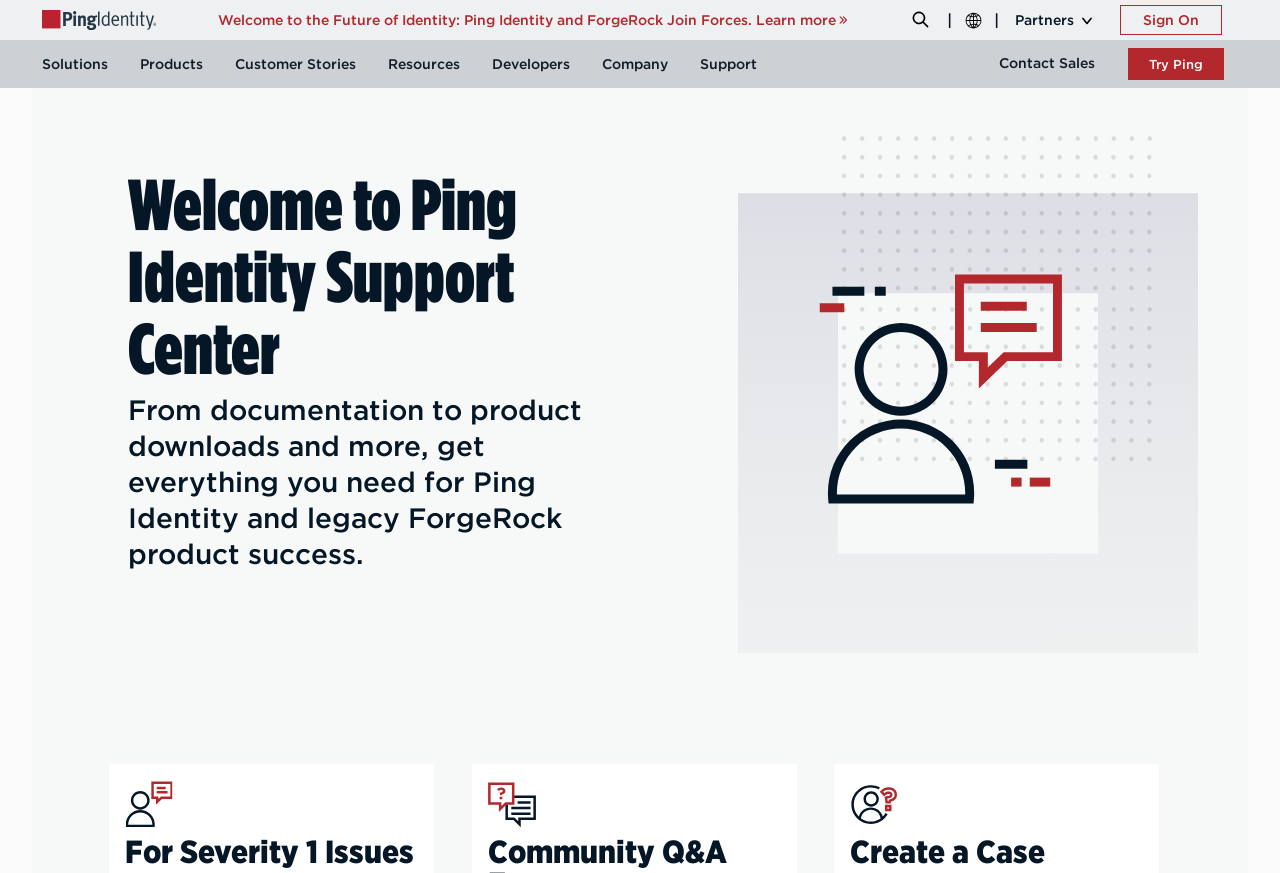What is the purpose of the 'Create a Case' section?
Could you give a comprehensive explanation in response to this question?

The 'Create a Case' section is likely for users to report and create a case for Severity 1 Issues, which are probably critical or high-priority issues that require immediate attention, as indicated by the heading 'For Severity 1 Issues' above the section.